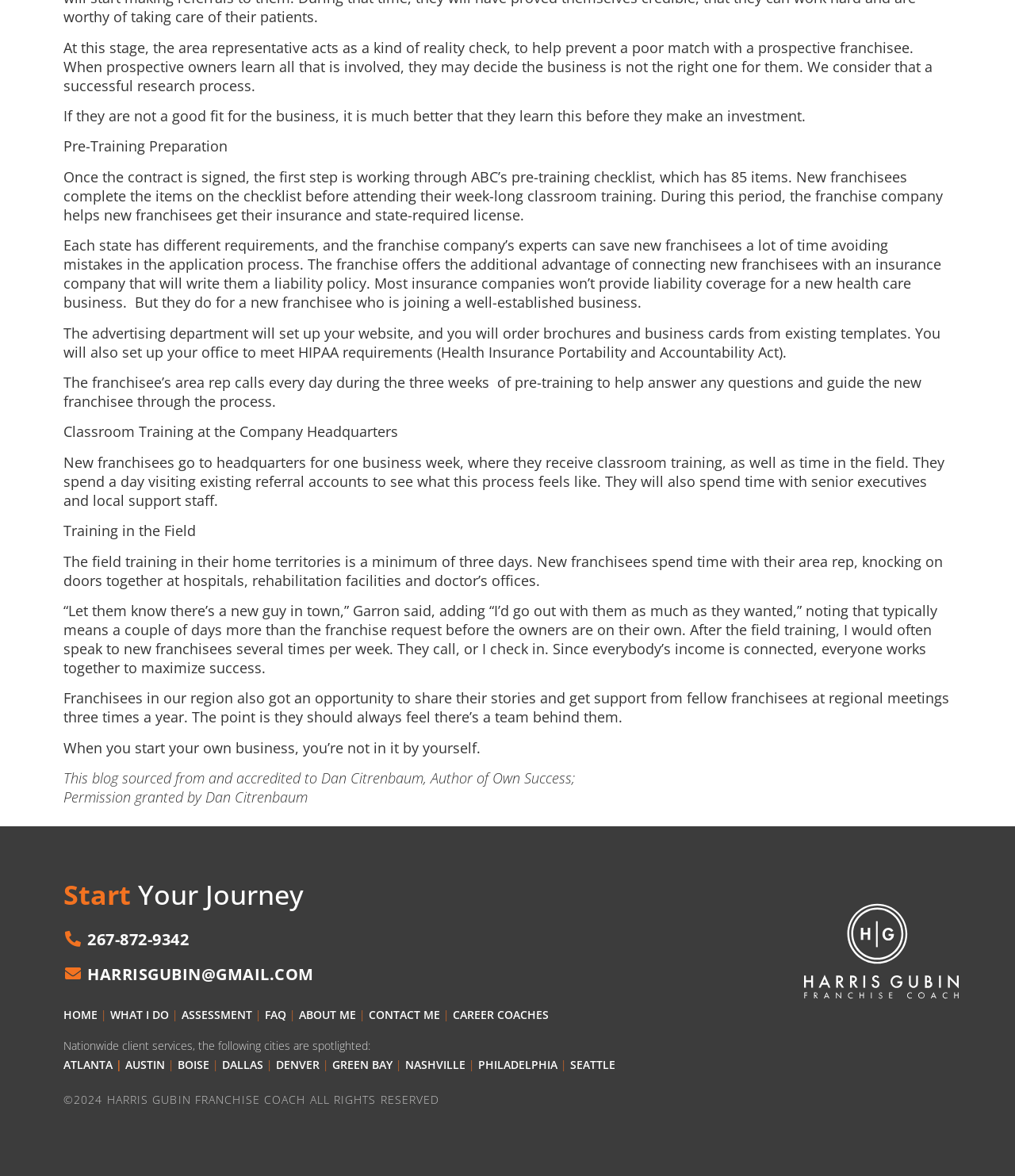Who is the author of the blog?
Examine the webpage screenshot and provide an in-depth answer to the question.

The webpage mentions that the blog is sourced from and accredited to Dan Citrenbaum, Author of Own Success, and permission is granted by Dan Citrenbaum.